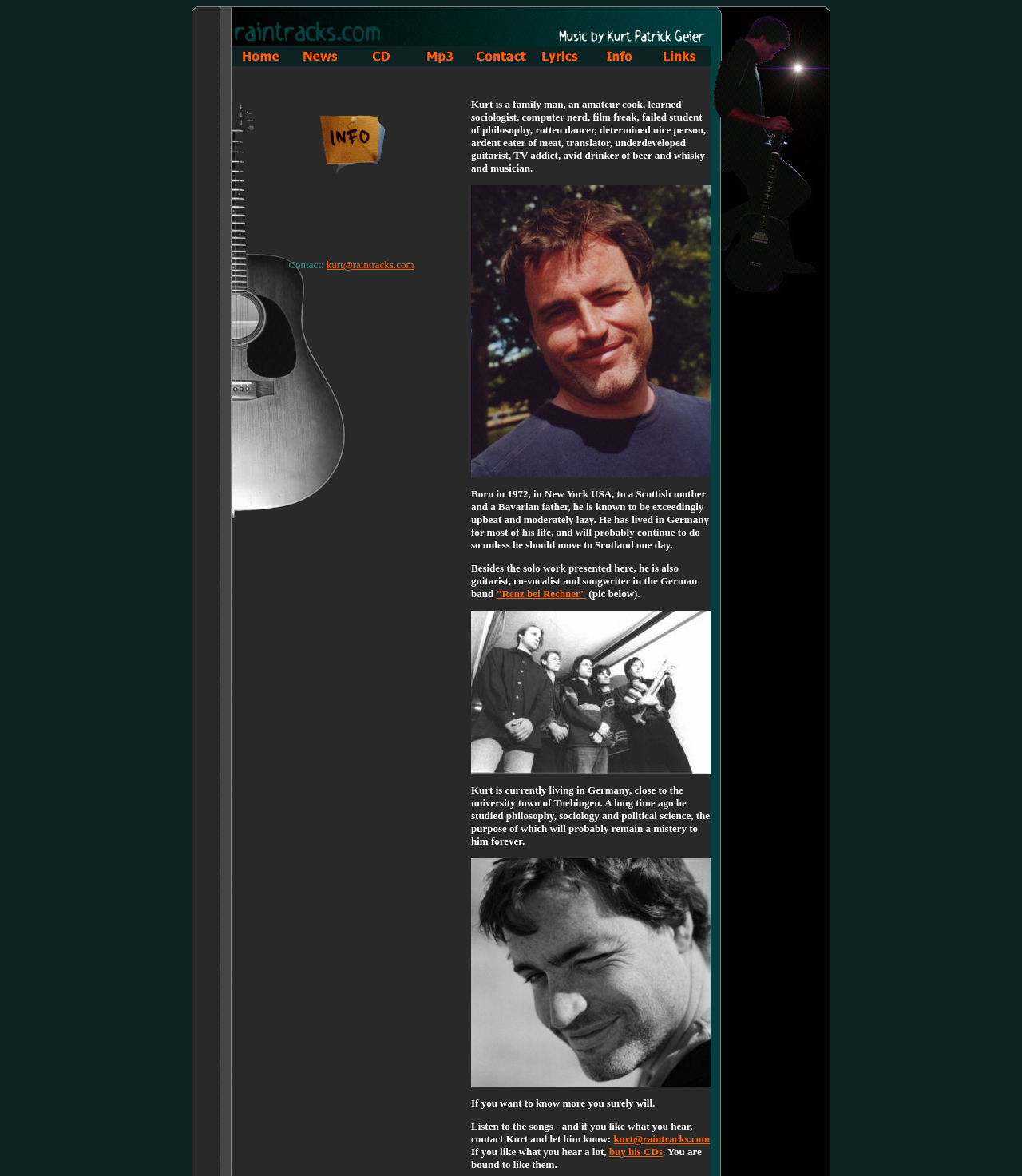Identify the bounding box coordinates for the UI element described as: "buy his CDs". The coordinates should be provided as four floats between 0 and 1: [left, top, right, bottom].

[0.596, 0.974, 0.648, 0.984]